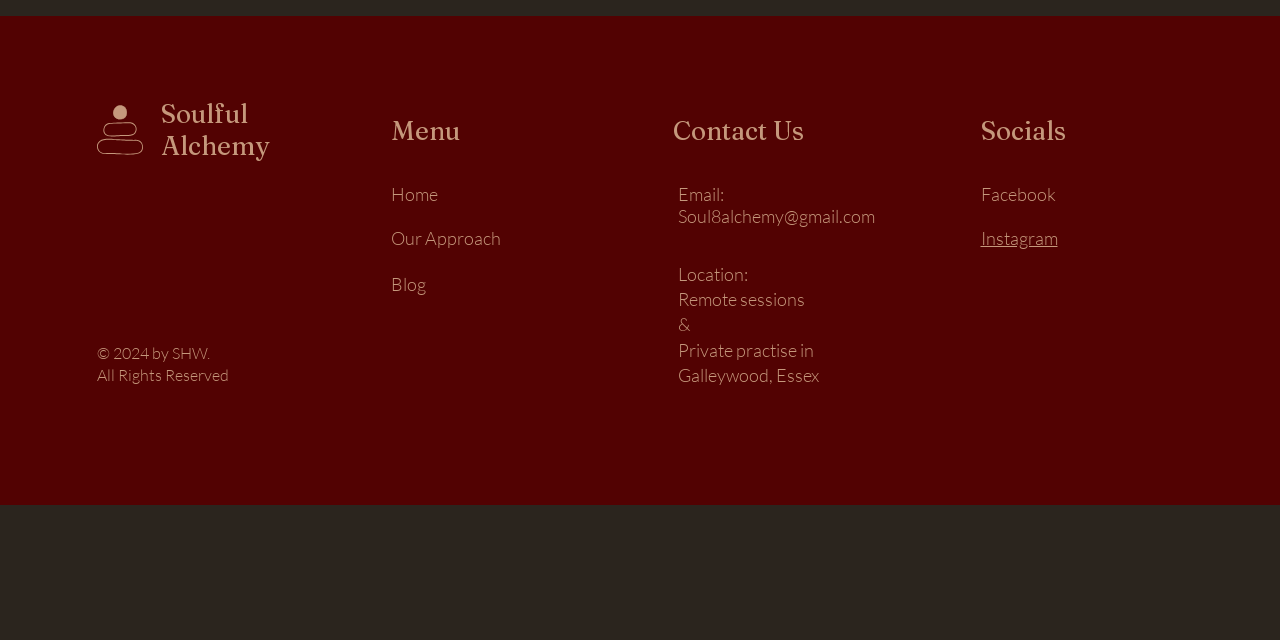Extract the bounding box coordinates of the UI element described by: "Home". The coordinates should include four float numbers ranging from 0 to 1, e.g., [left, top, right, bottom].

[0.305, 0.286, 0.342, 0.32]